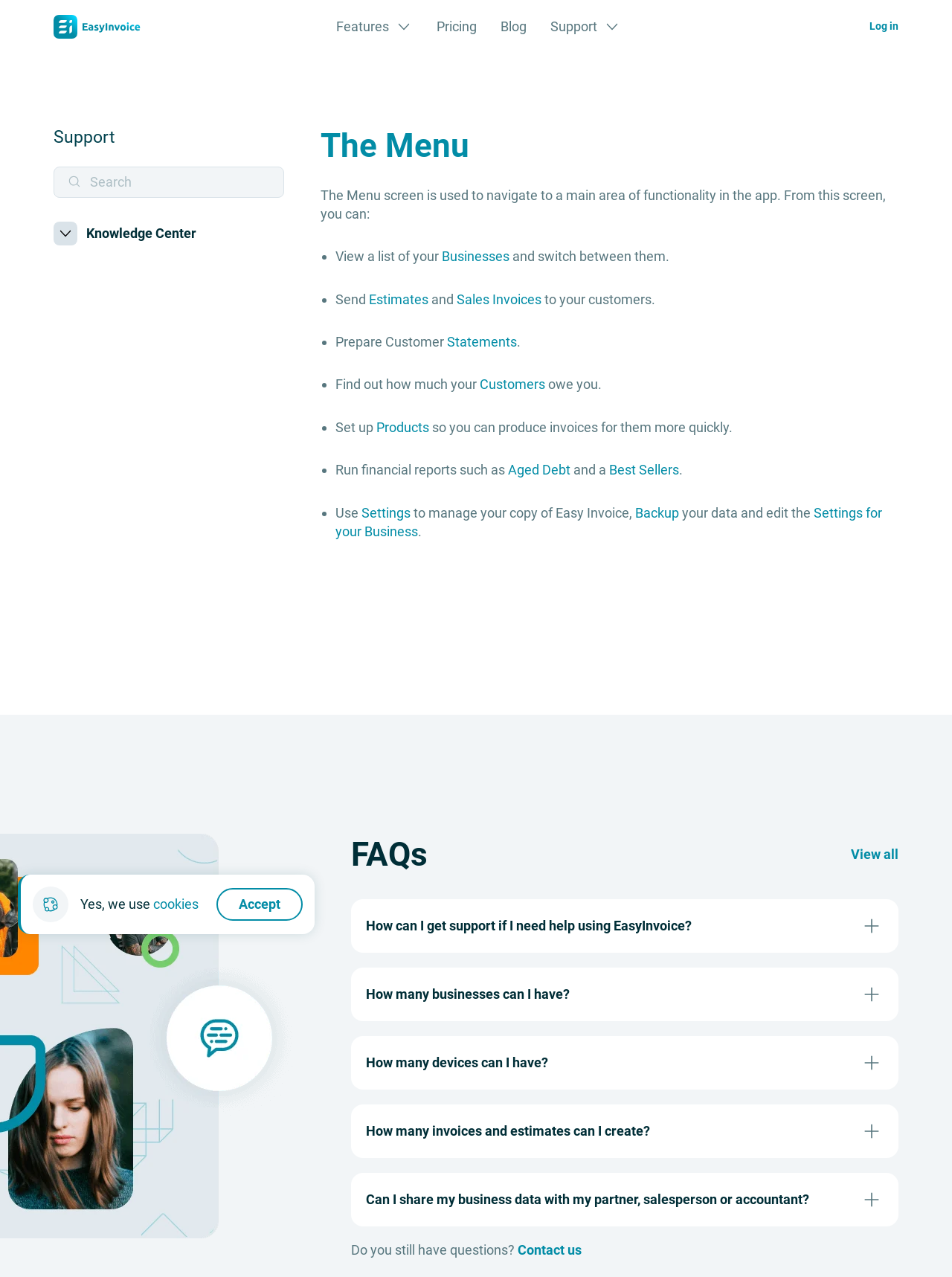Respond with a single word or phrase to the following question: How many businesses can I have?

Not specified